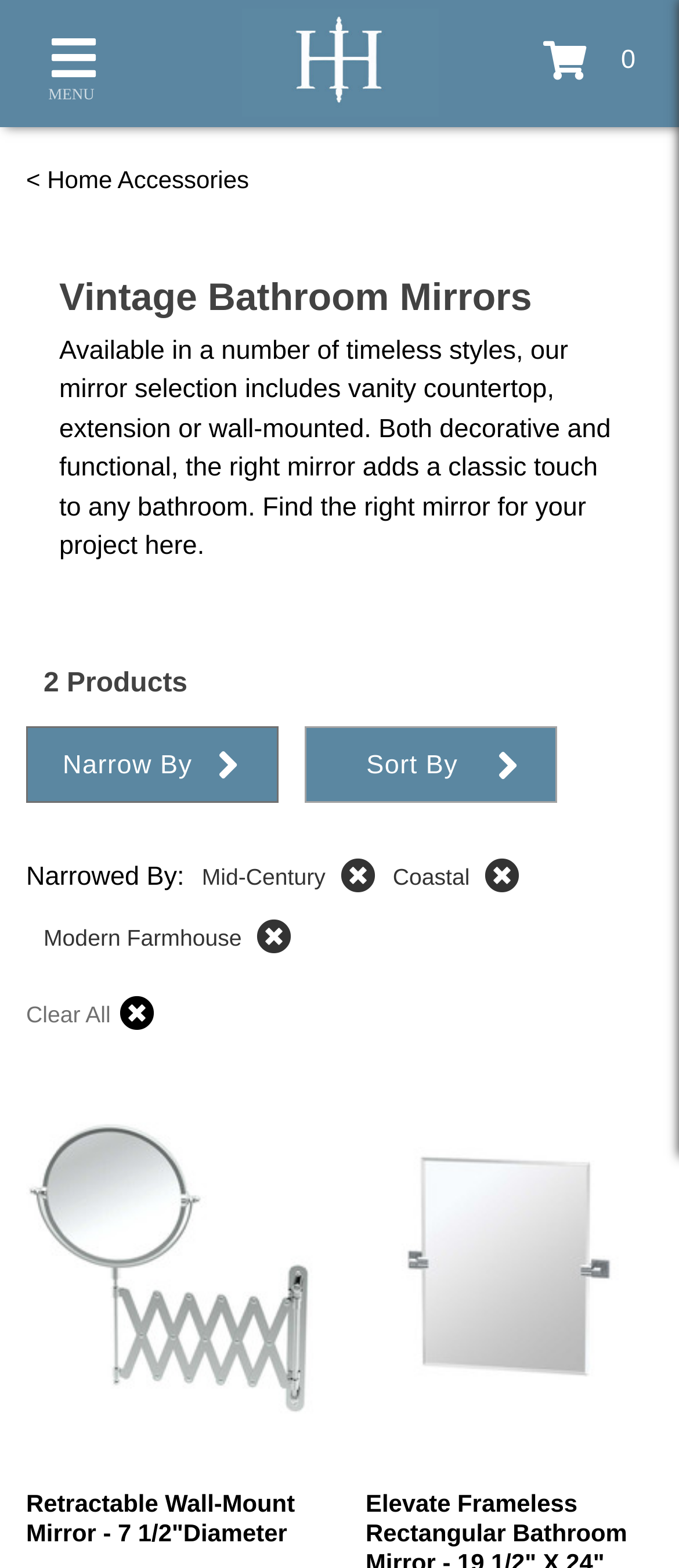What is the shape of the second product?
Using the details from the image, give an elaborate explanation to answer the question.

I looked at the second product link and image, and it is an Elevate Frameless Rectangular Bathroom Mirror.